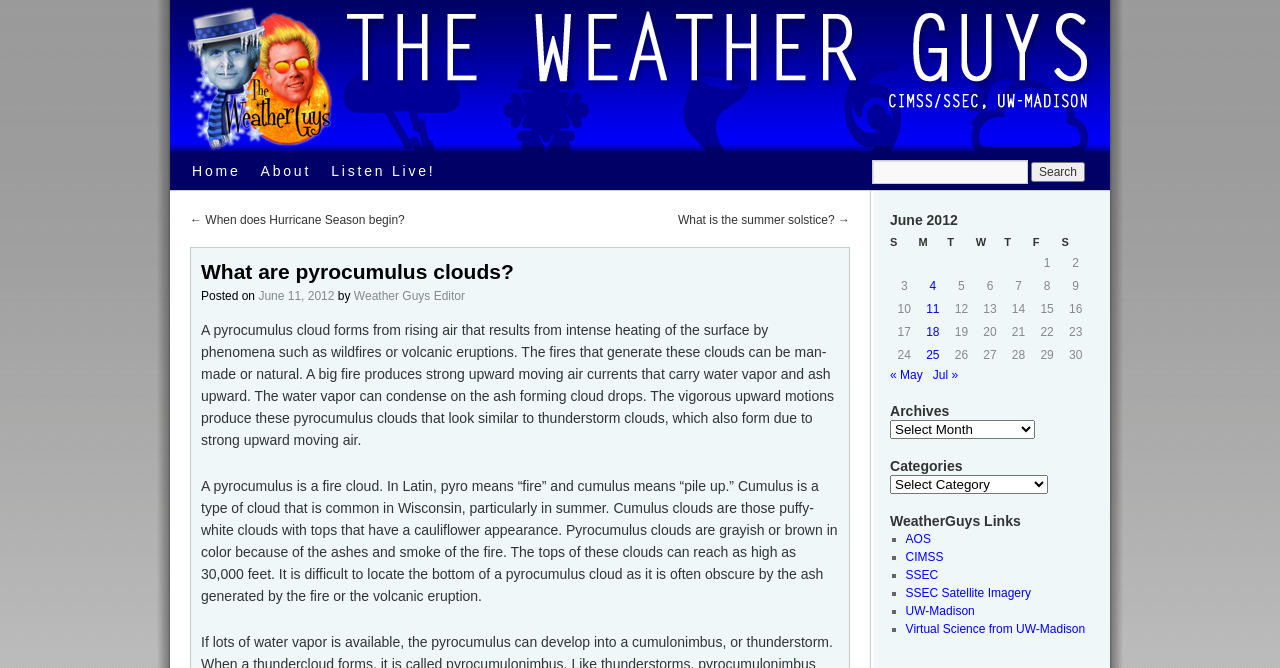Give the bounding box coordinates for the element described as: "Listen Live!".

[0.251, 0.228, 0.348, 0.284]